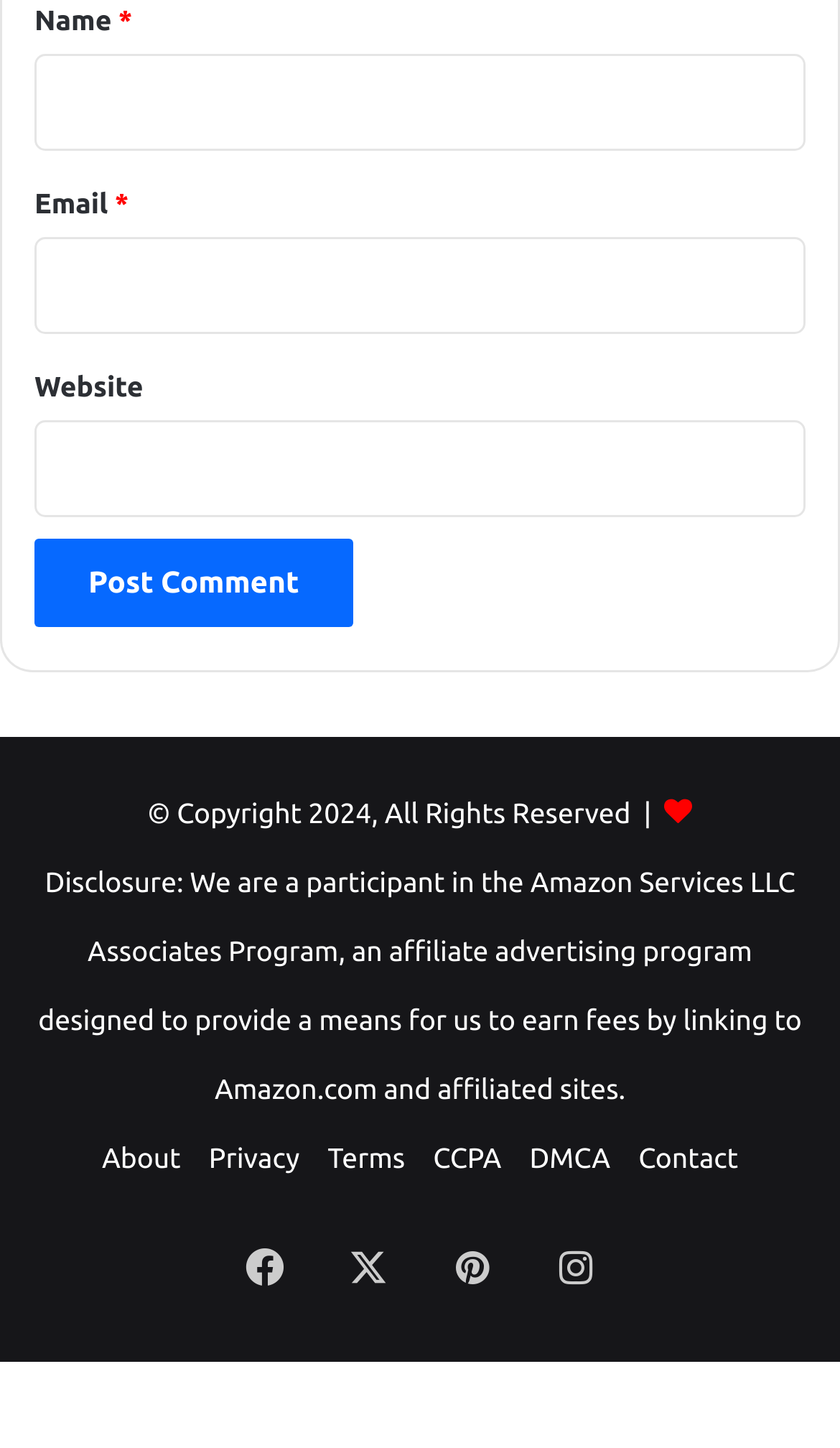Answer in one word or a short phrase: 
How many social media links are there?

4